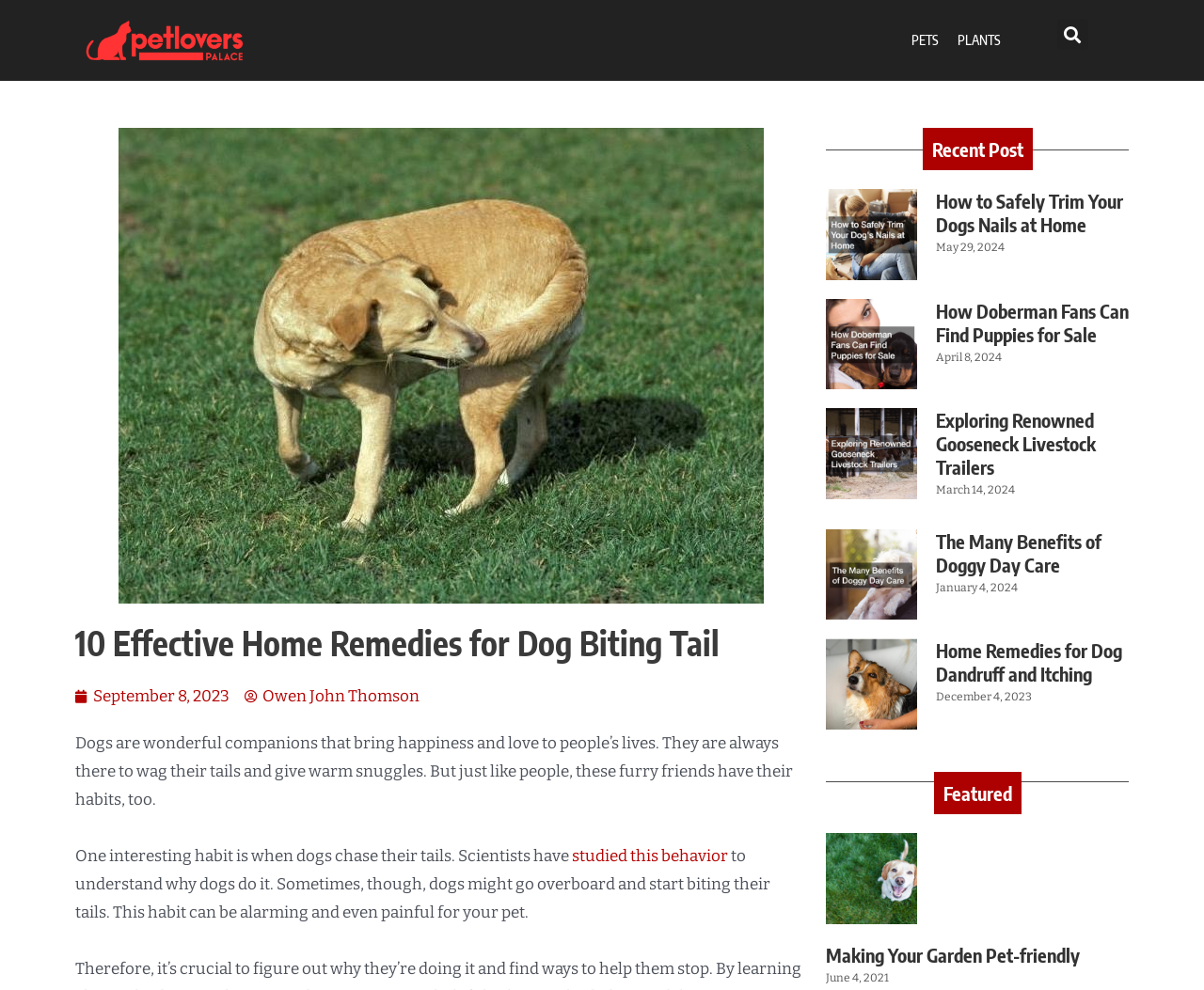Describe all the key features and sections of the webpage thoroughly.

This webpage is about providing home remedies for dogs biting their tails. At the top, there is a navigation bar with links to "PETS" and "PLANTS" on the right side, and a search bar with a "Search" button on the far right. Below the navigation bar, there is a large image of a dog holding its tail to one side.

The main content of the webpage is divided into two sections. On the left side, there is a heading "10 Effective Home Remedies for Dog Biting Tail" followed by a brief introduction to the topic. The introduction is divided into three paragraphs, with a link to a study in the second paragraph.

On the right side, there is a section titled "Recent Post" with four articles listed below it. Each article has a heading, a link to the article, and a date. The articles are about various pet-related topics, such as trimming dog nails, finding puppies for sale, and exploring livestock trailers.

Below the main content, there is a section titled "Featured" with two articles listed below it. Each article has a heading, a link to the article, and a date. The articles are about making a garden pet-friendly and home remedies for dog dandruff and itching. There are also images accompanying each article in the "Featured" section.

Overall, the webpage provides a solution to a specific problem that dog owners may face, and also offers additional resources and information on related topics.